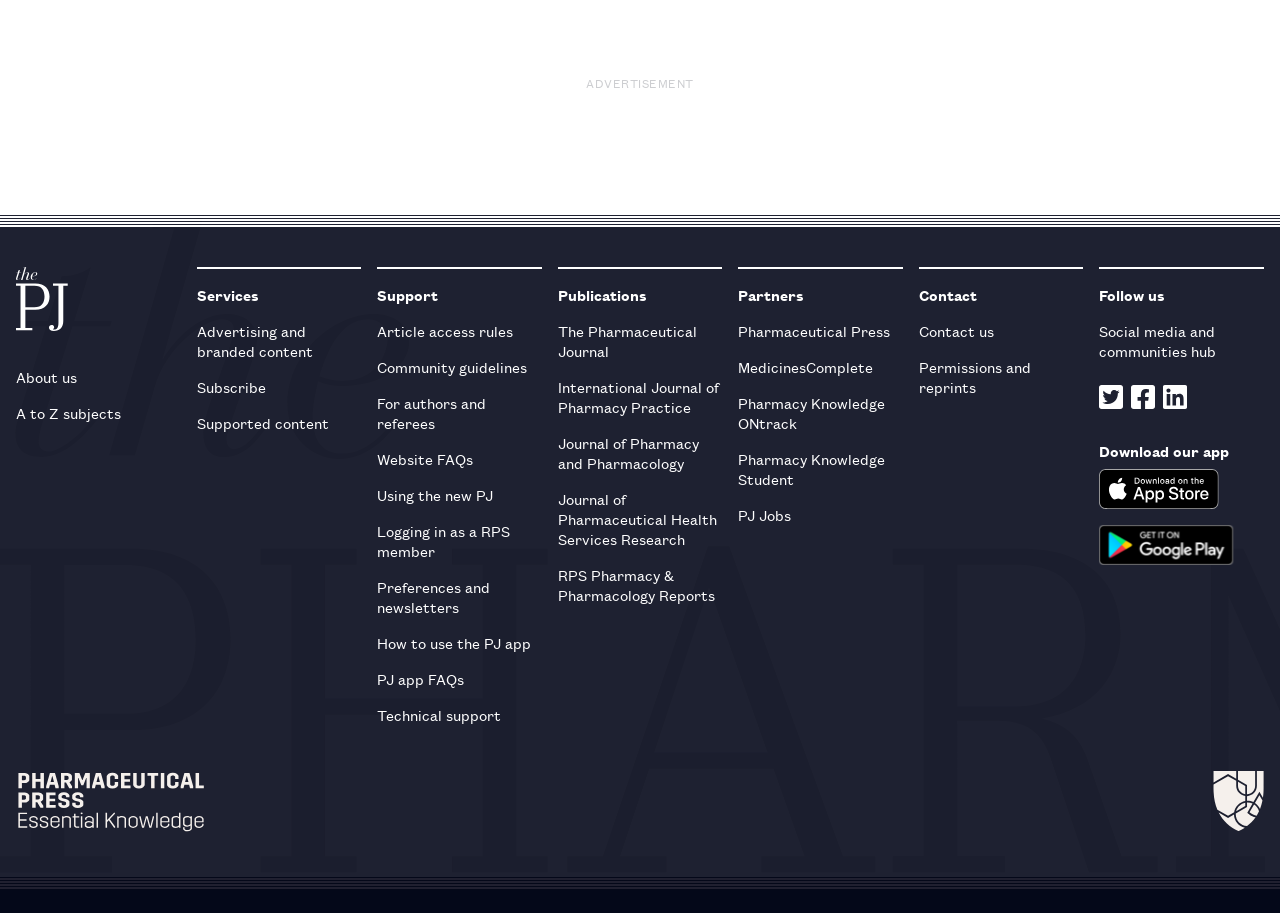Identify the bounding box of the UI component described as: "parent_node: Download our app".

[0.859, 0.514, 0.953, 0.558]